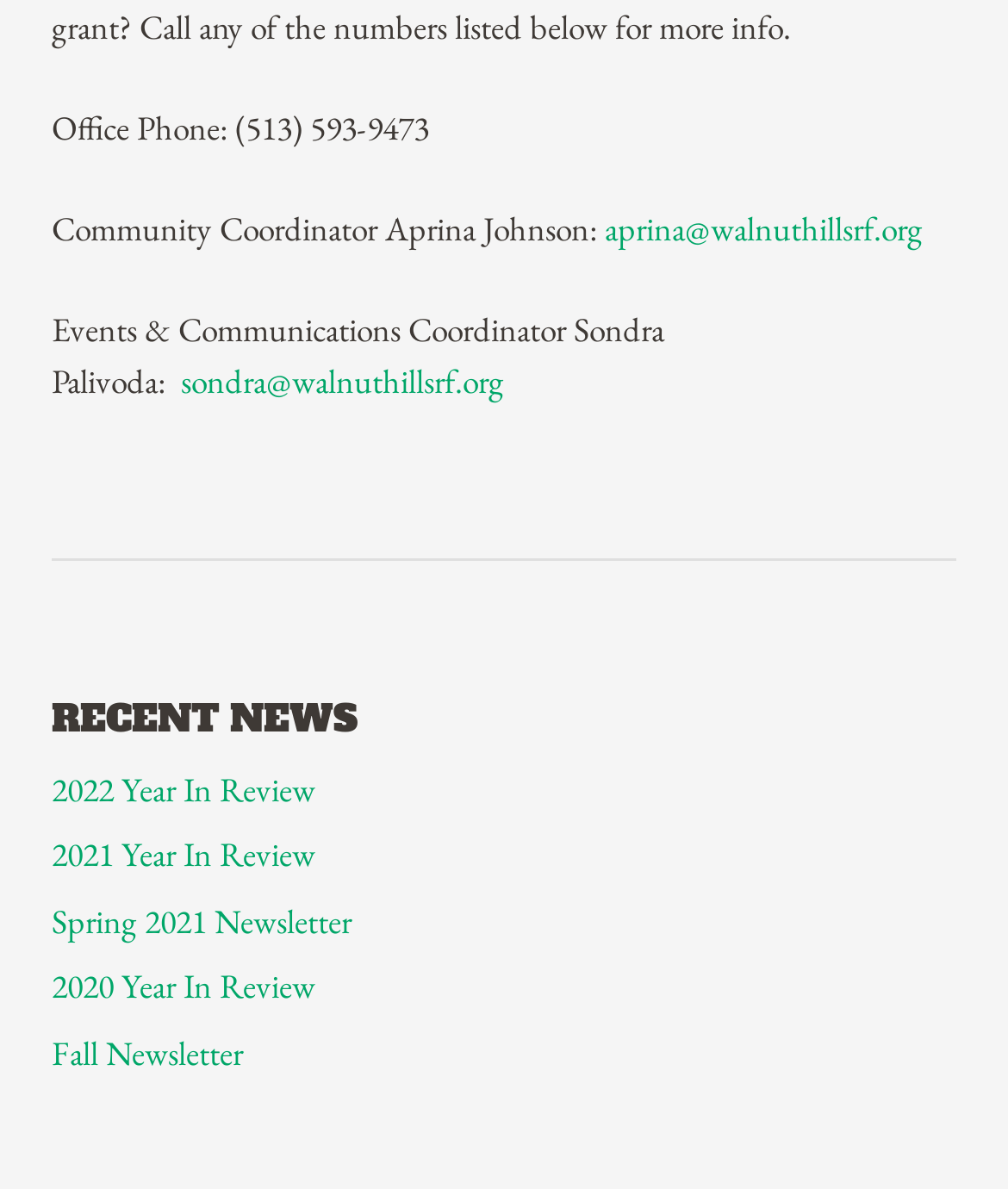Who is the Community Coordinator?
Respond to the question with a well-detailed and thorough answer.

The Community Coordinator's name can be found in the second static text element, which reads 'Community Coordinator Aprina Johnson:', and their email address is provided as a link next to their name.